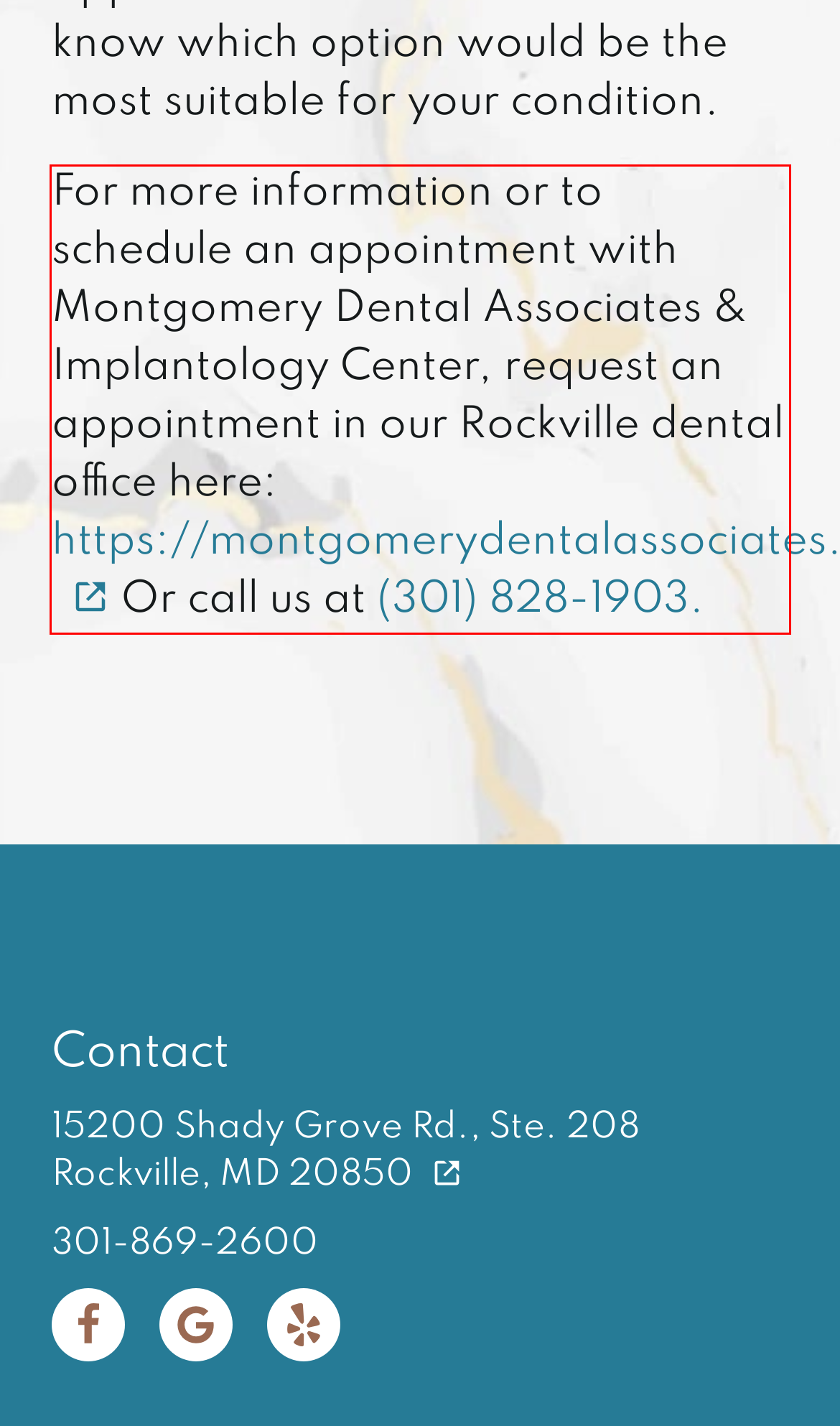You are given a screenshot of a webpage with a UI element highlighted by a red bounding box. Please perform OCR on the text content within this red bounding box.

For more information or to schedule an appointment with Montgomery Dental Associates & Implantology Center, request an appointment in our Rockville dental office here: https://montgomerydentalassociates.com. Or call us at (301) 828-1903.